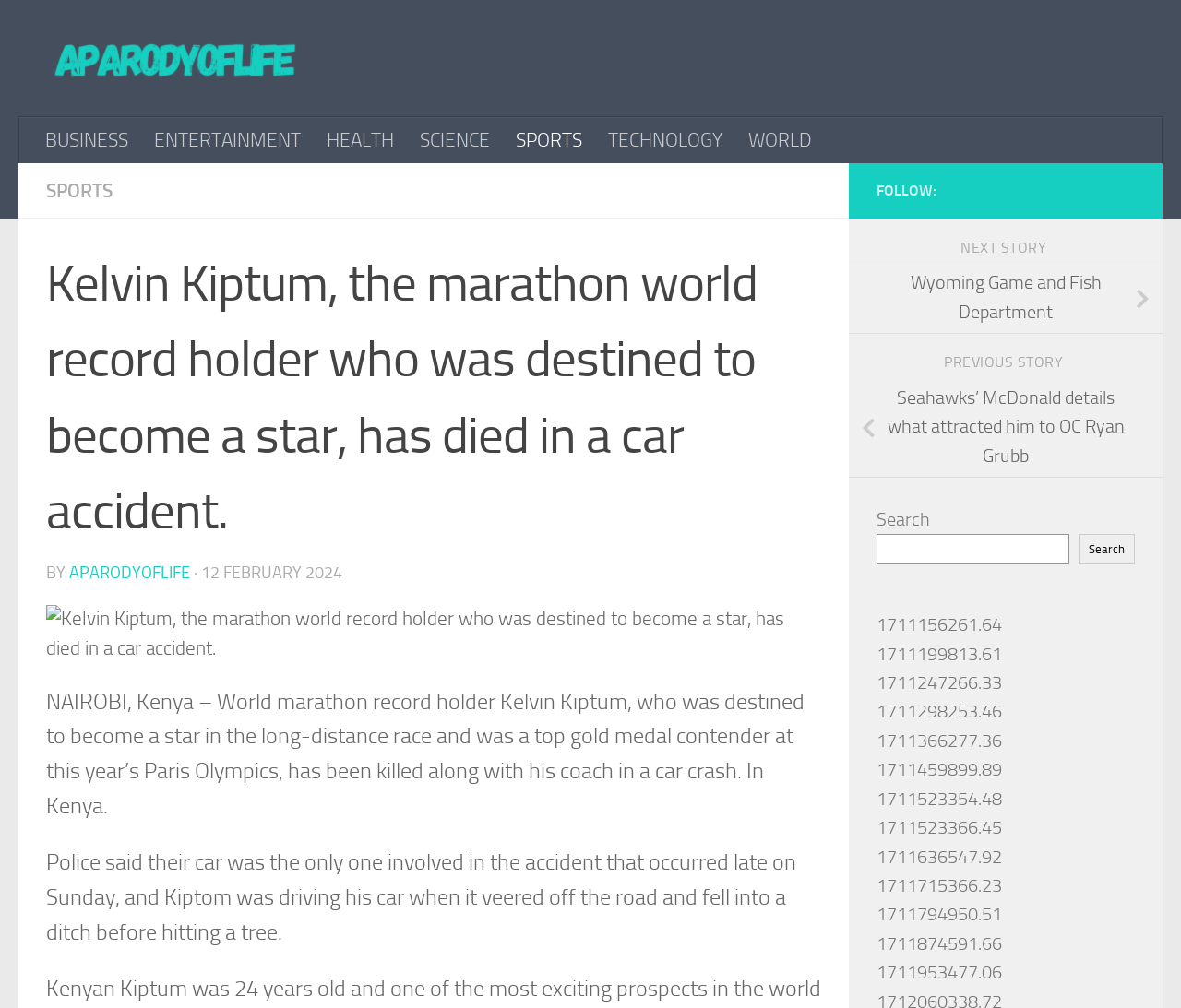Answer the question in a single word or phrase:
When did the car accident occur?

Sunday